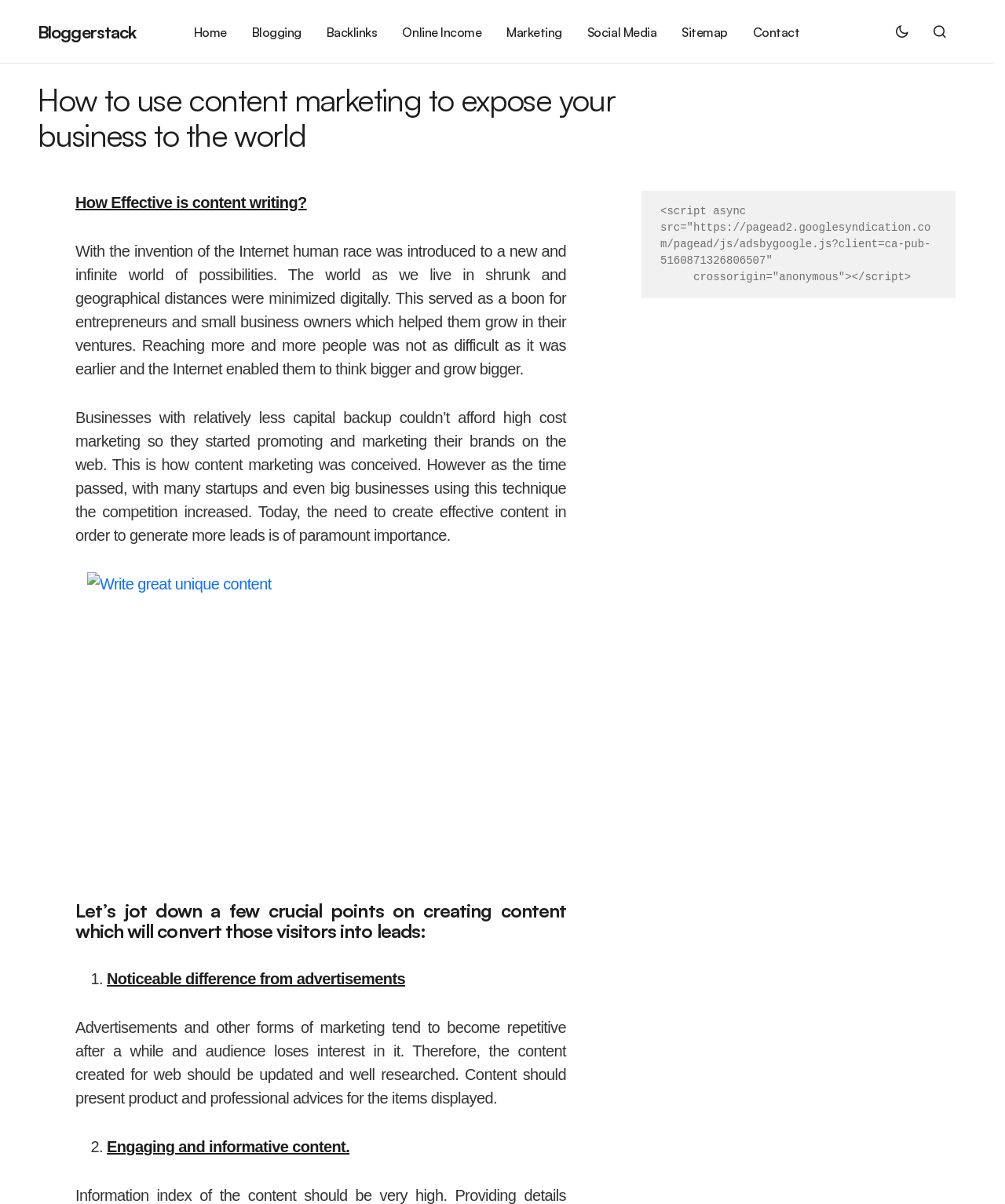What is the main topic of this webpage?
Please respond to the question thoroughly and include all relevant details.

Based on the webpage's content, it appears to be discussing the effectiveness of content writing and providing tips on how to create effective content that can convert visitors into leads.